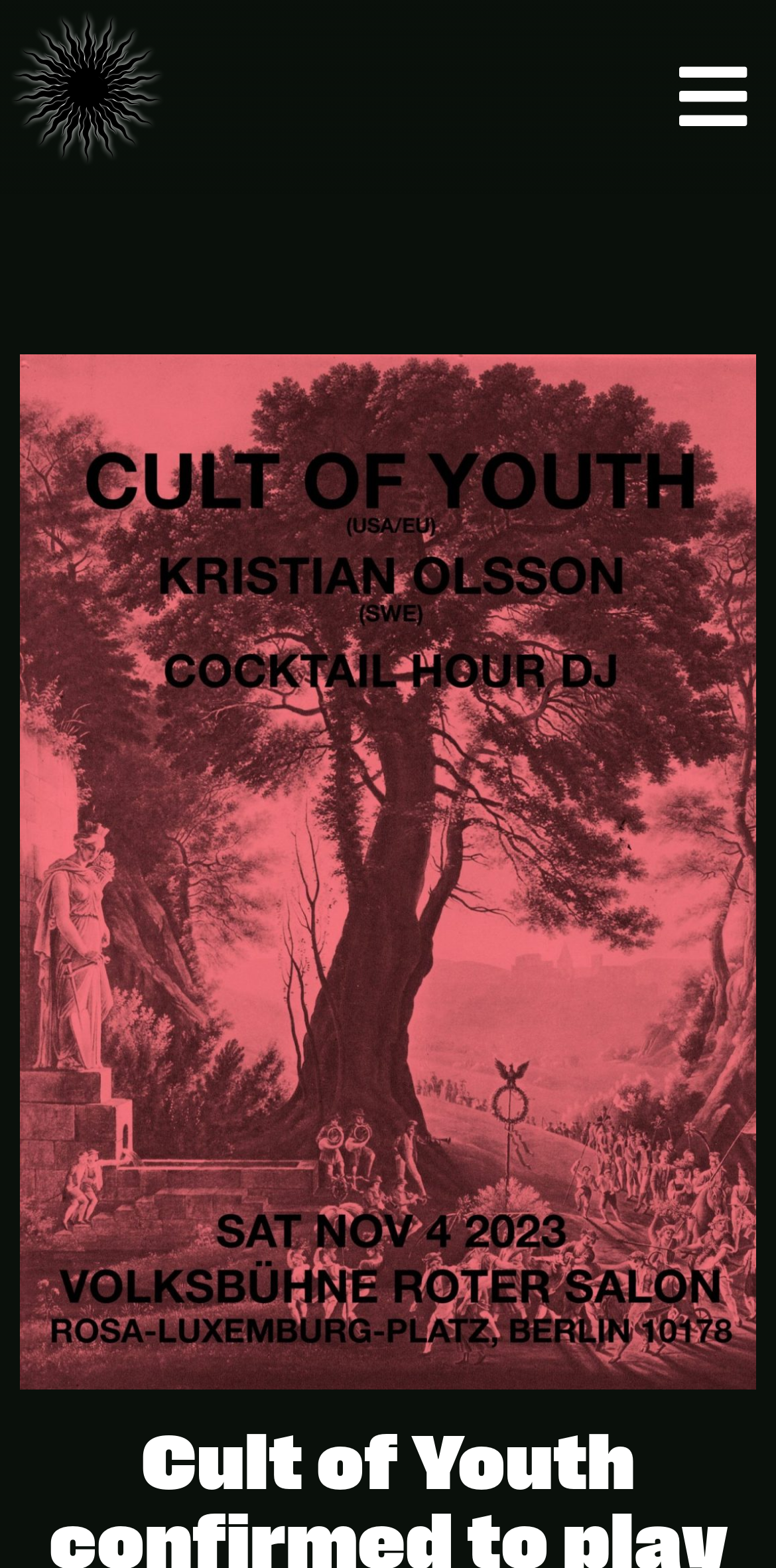Provide the bounding box coordinates of the UI element that matches the description: "Menu".

[0.85, 0.024, 0.987, 0.099]